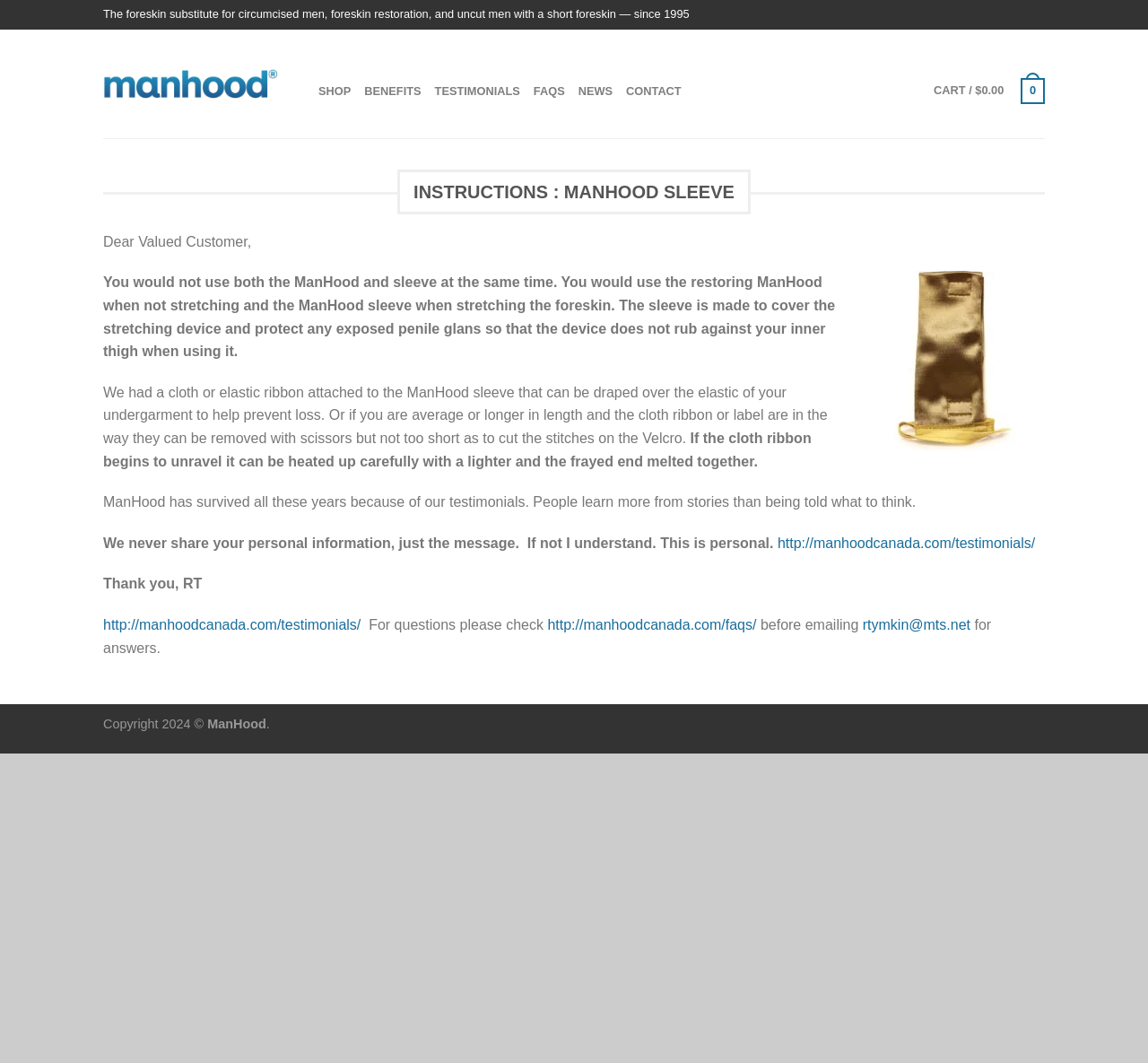Find the bounding box coordinates for the area that must be clicked to perform this action: "Click on the 'CONTACT' link".

[0.545, 0.07, 0.594, 0.1]